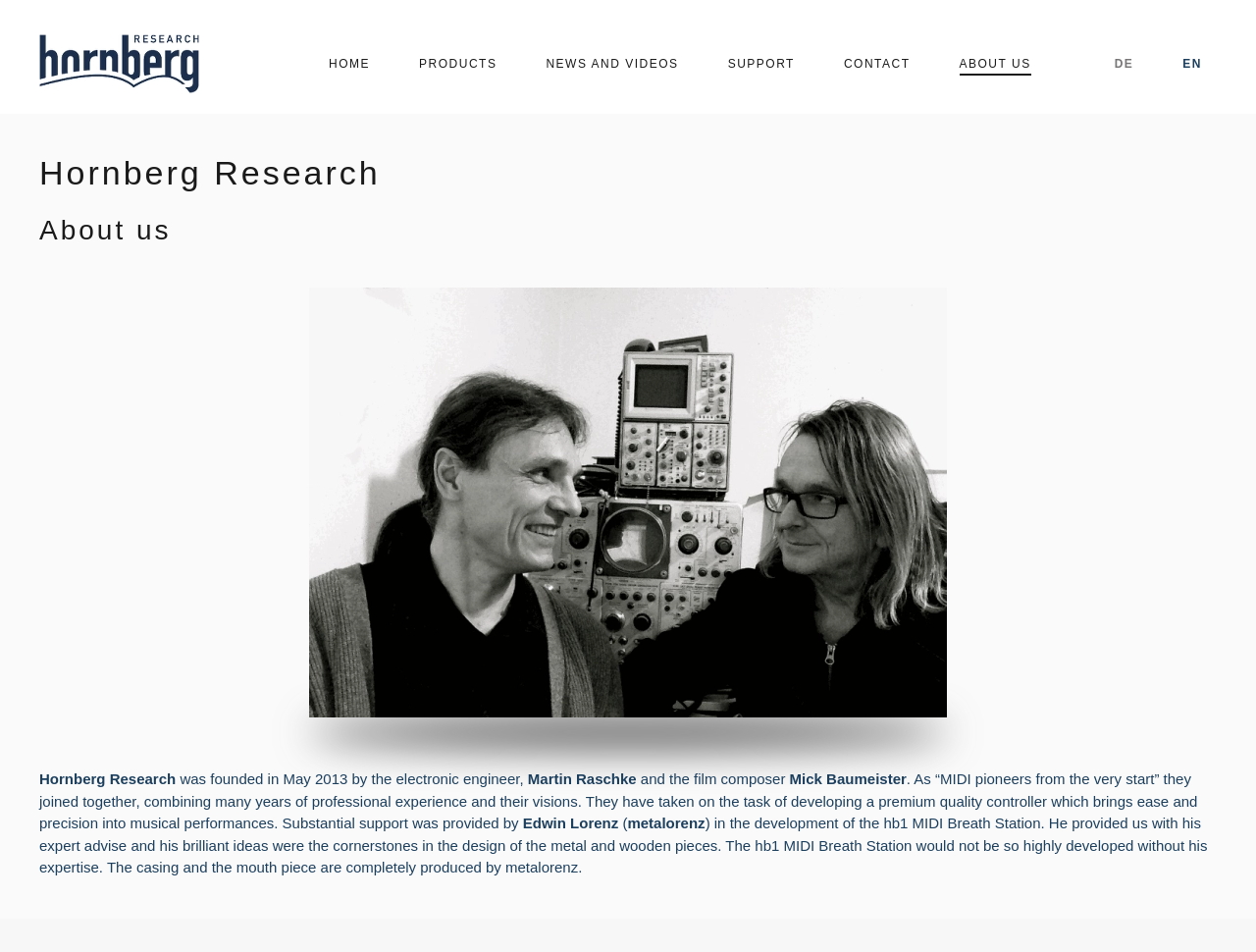Determine the bounding box for the UI element as described: "Sign up!". The coordinates should be represented as four float numbers between 0 and 1, formatted as [left, top, right, bottom].

None